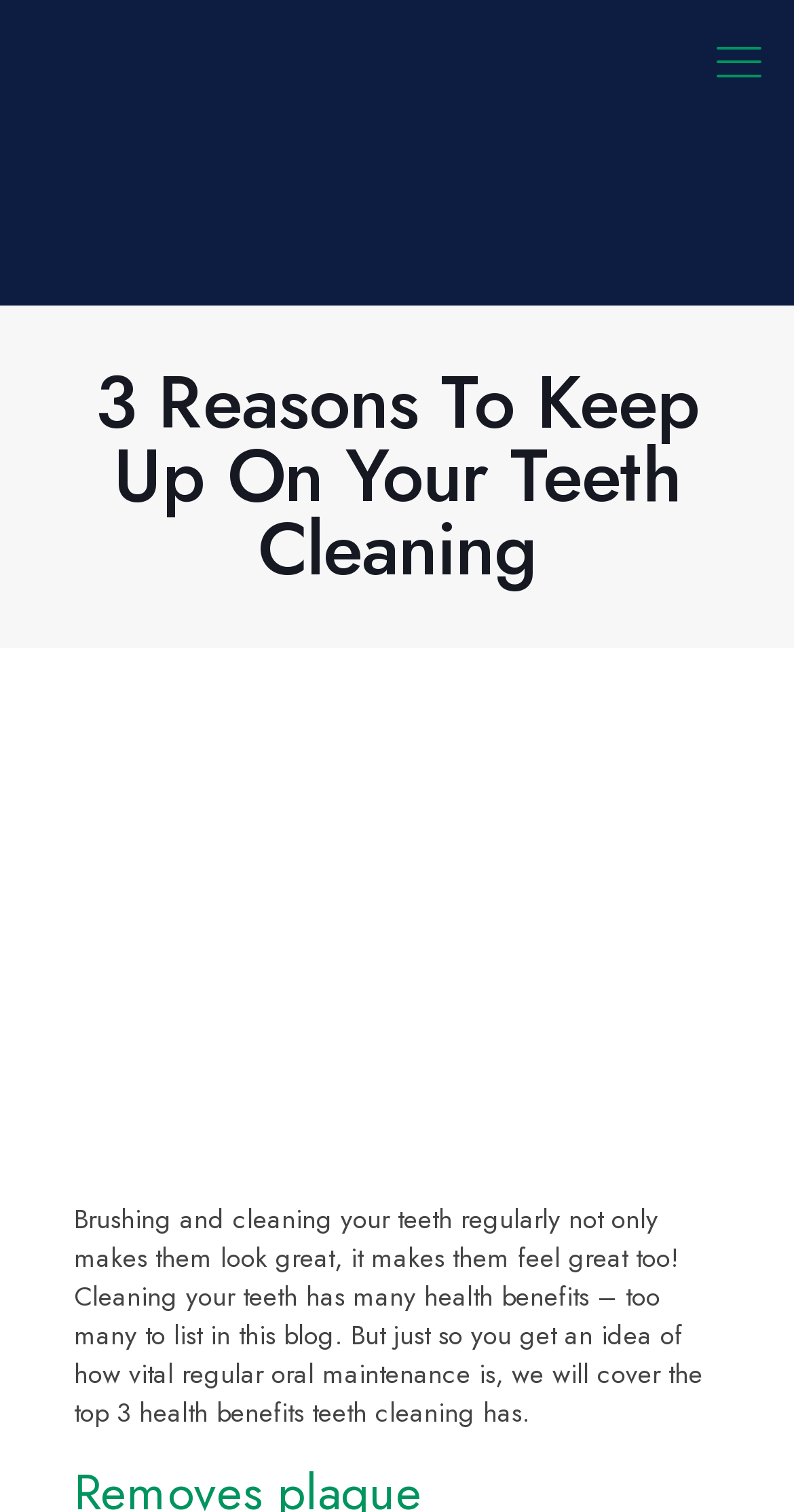Describe in detail what you see on the webpage.

The webpage is about oral health and teeth cleaning, with a focus on the importance of regular oral maintenance. At the top of the page, there is a large heading that reads "3 Reasons To Keep Up On Your Teeth Cleaning" and is accompanied by a link and an image with the same title. 

To the top right, there is a link labeled "mobile menu". Below the heading, there are two links, "previous post" and "next post", which are positioned on the left and right sides of the page, respectively. 

Further down, there is a block of text that explains the benefits of regular teeth cleaning, stating that it not only makes teeth look and feel great but also has numerous health benefits. This text is positioned in the middle of the page, taking up most of the width. 

There is also an empty link on the page, but its purpose is unclear. Overall, the page has a simple layout with a clear focus on the importance of oral health and teeth cleaning.